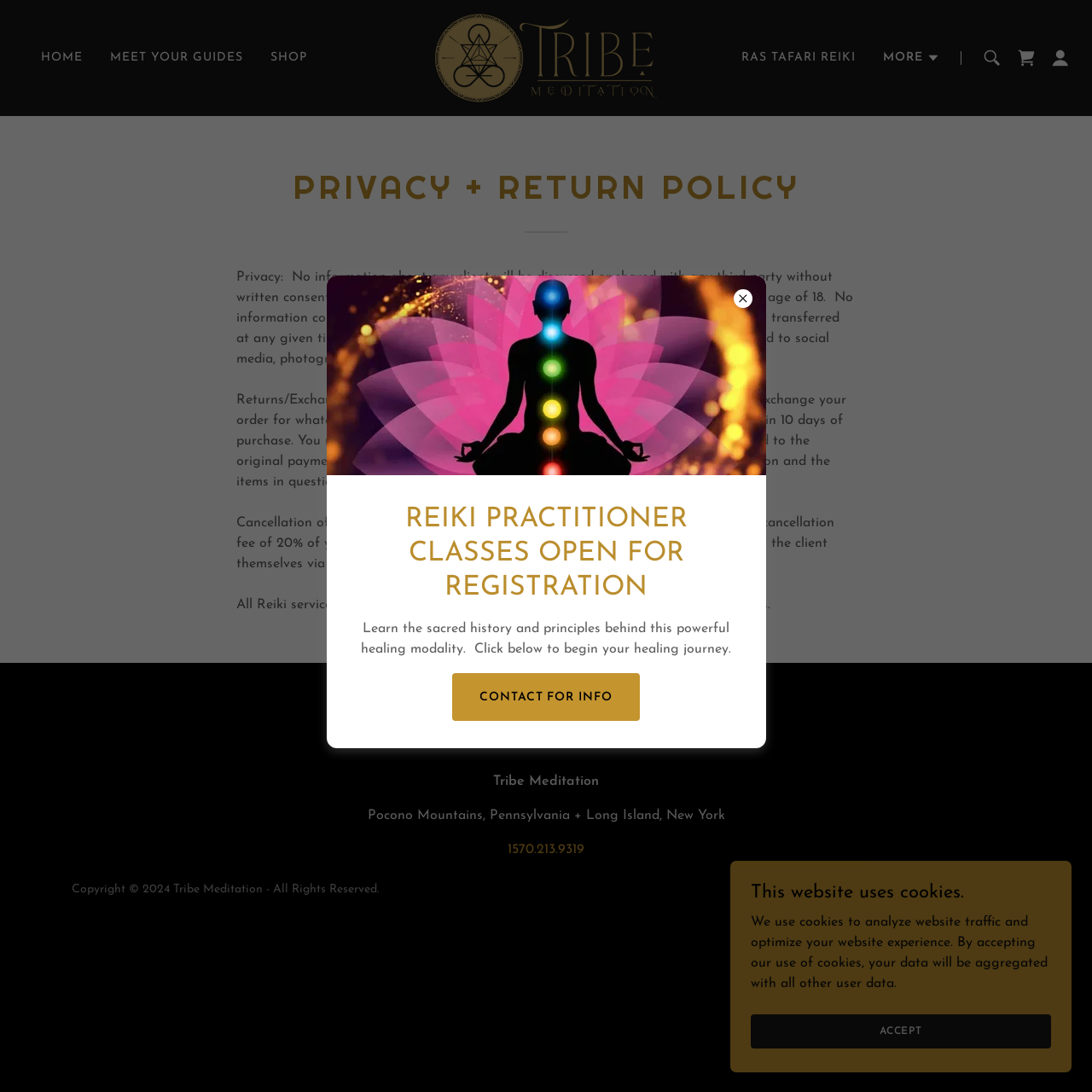Determine the bounding box coordinates for the element that should be clicked to follow this instruction: "Click HOME". The coordinates should be given as four float numbers between 0 and 1, in the format [left, top, right, bottom].

[0.033, 0.039, 0.08, 0.067]